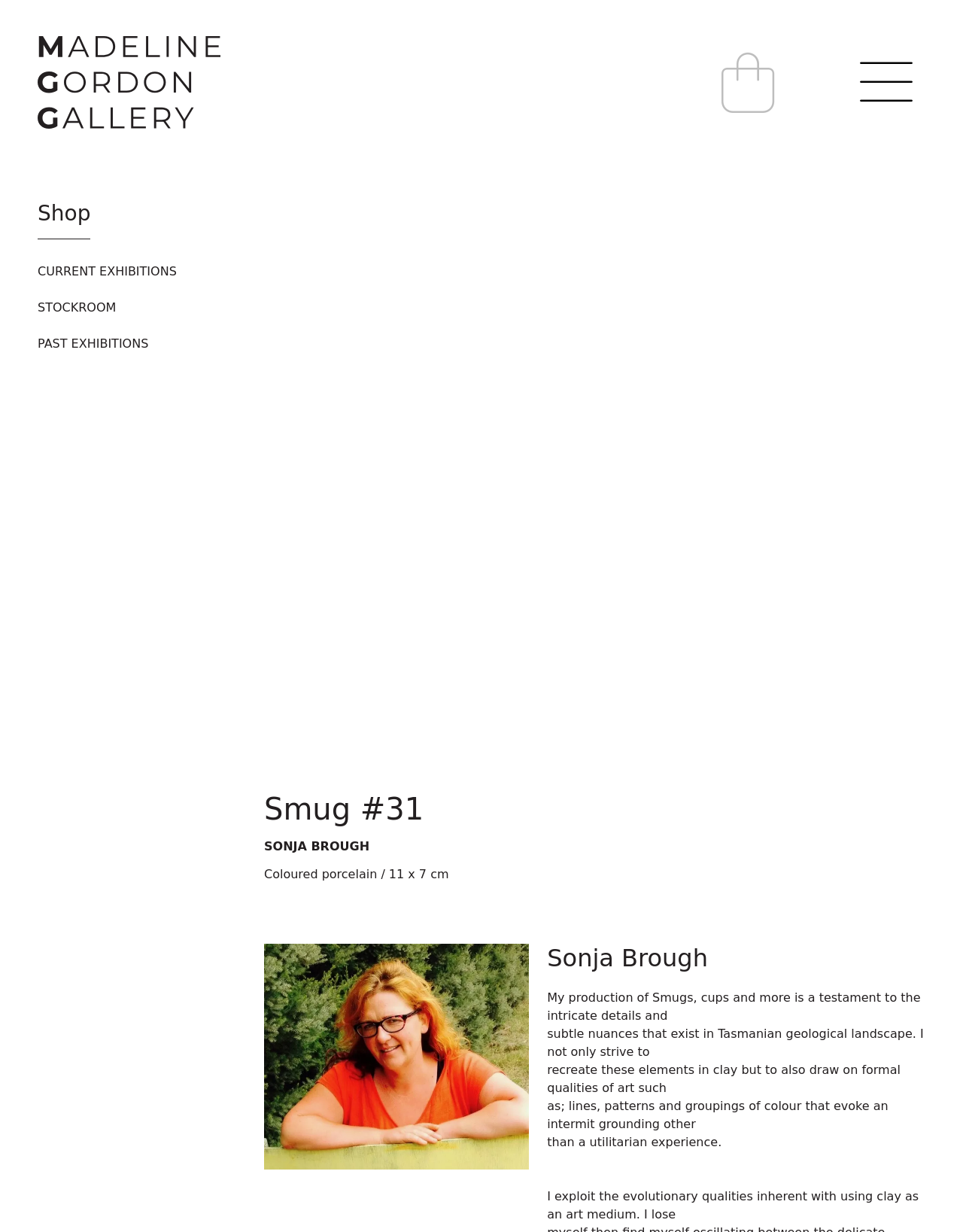Provide a one-word or brief phrase answer to the question:
What is the size of the artwork?

11 x 7 cm